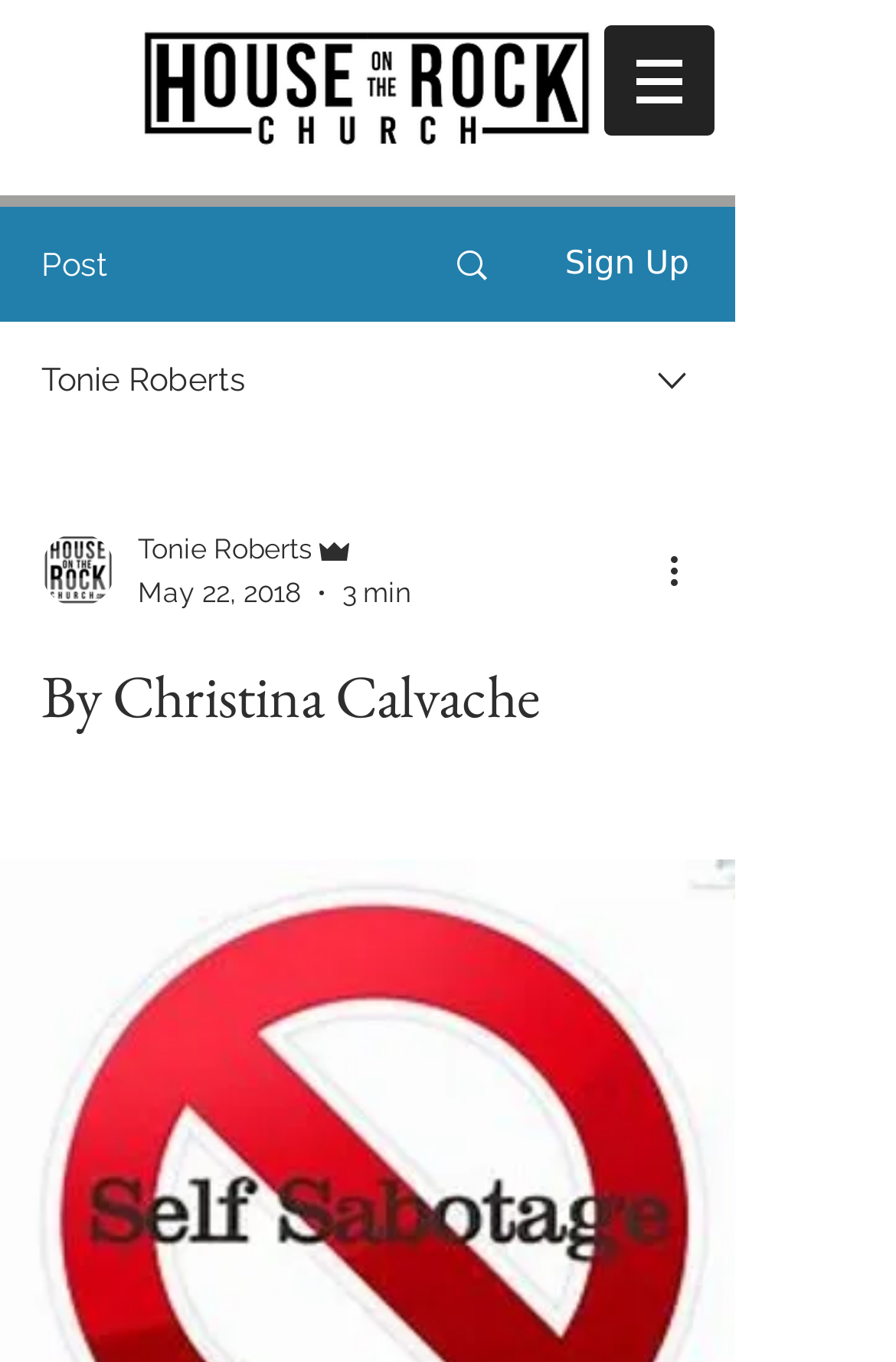Locate the bounding box coordinates of the UI element described by: "aria-label="More actions"". The bounding box coordinates should consist of four float numbers between 0 and 1, i.e., [left, top, right, bottom].

[0.738, 0.398, 0.8, 0.439]